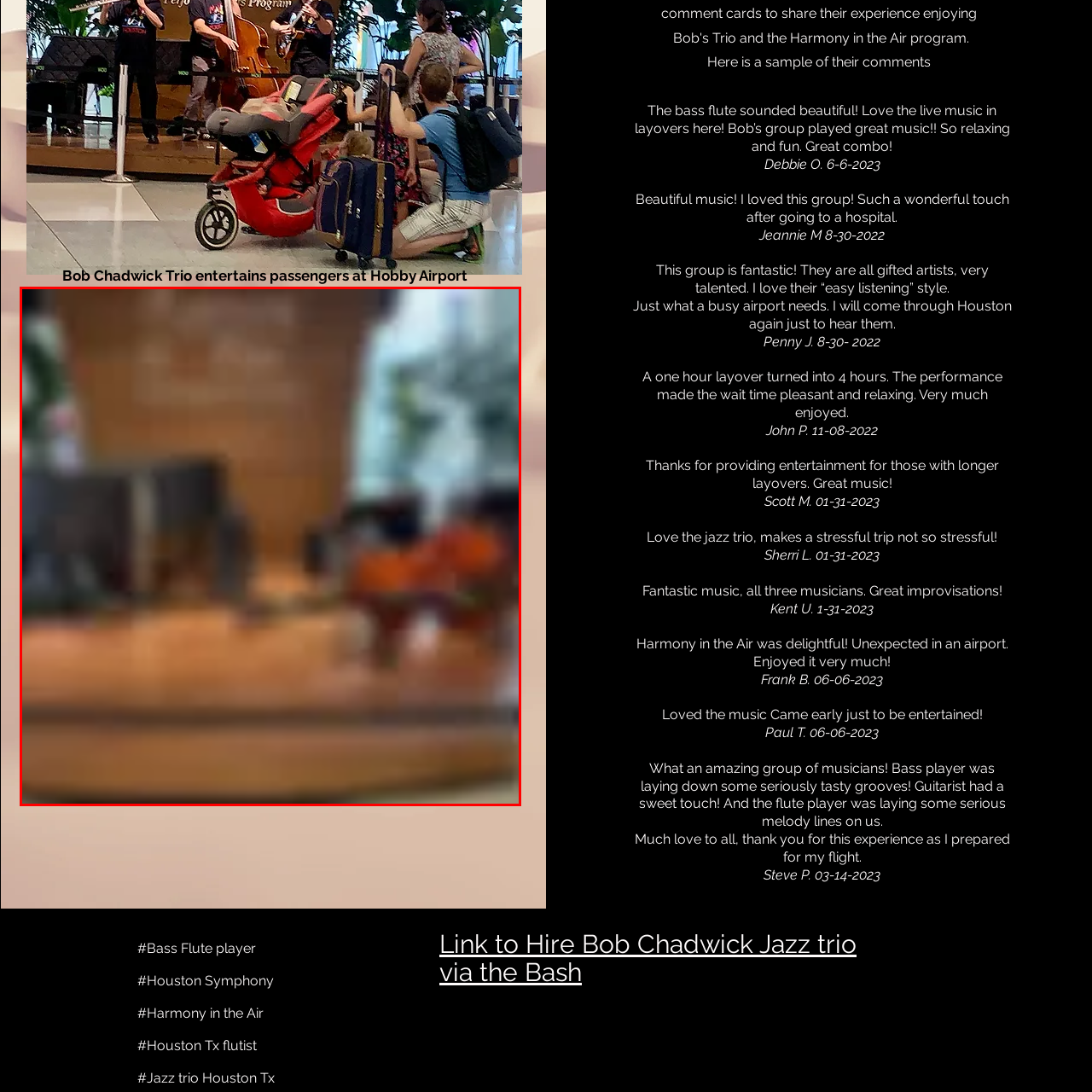Give a detailed description of the image area outlined by the red box.

The image showcases the Bob Chadwick Trio performing at Hobby Airport, contributing to a lively atmosphere for passengers. Positioned on a well-lit stage adorned with greenery, the trio engages the audience with their captivating music. The background features the words "Harmony in the Air," emphasizing the delightful musical experience for travelers. This performance adds a touch of serenity, turning the wait time into a relaxing experience for those passing through the busy airport.  The musicians are seen immersed in their craft, providing a memorable and enjoyable break during layovers.